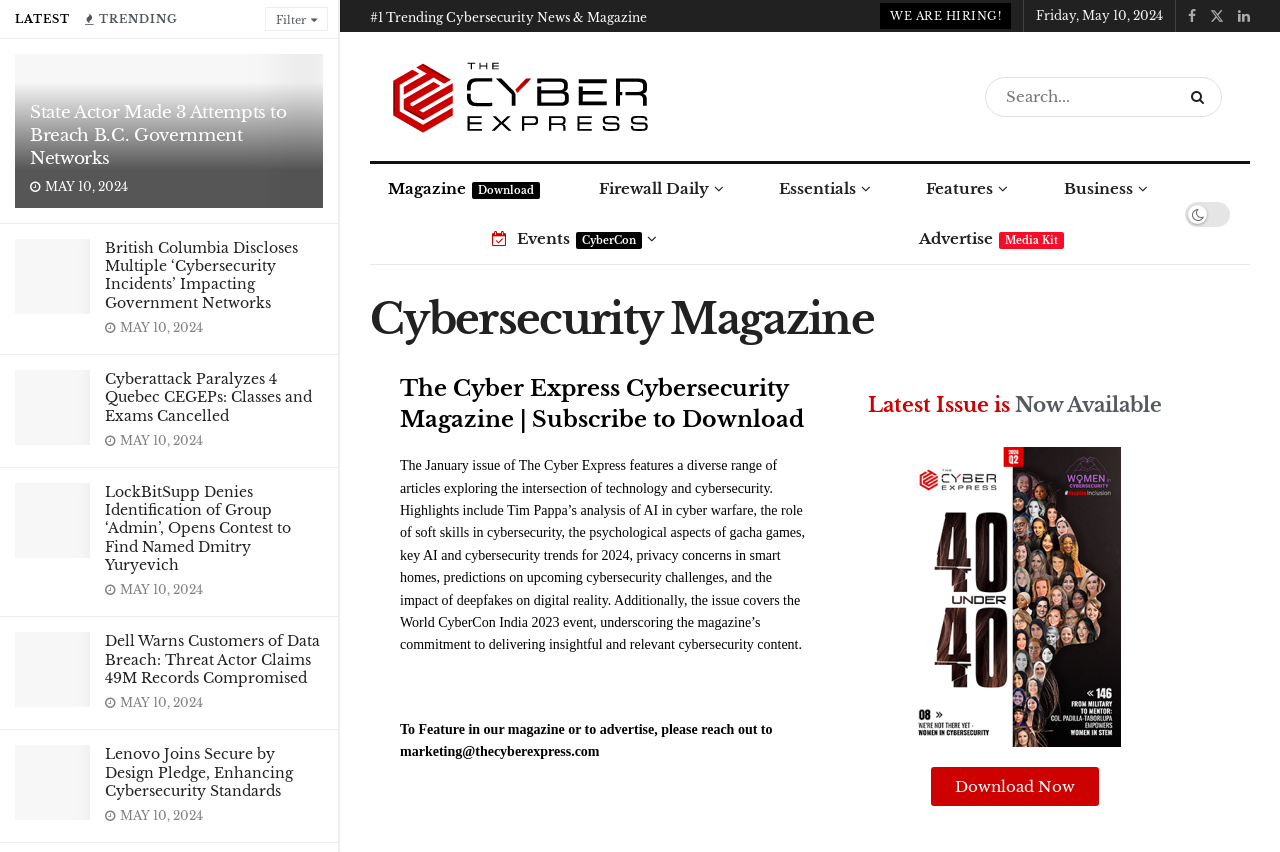Please find the bounding box coordinates for the clickable element needed to perform this instruction: "Learn about women in cybersecurity".

[0.71, 0.525, 0.876, 0.877]